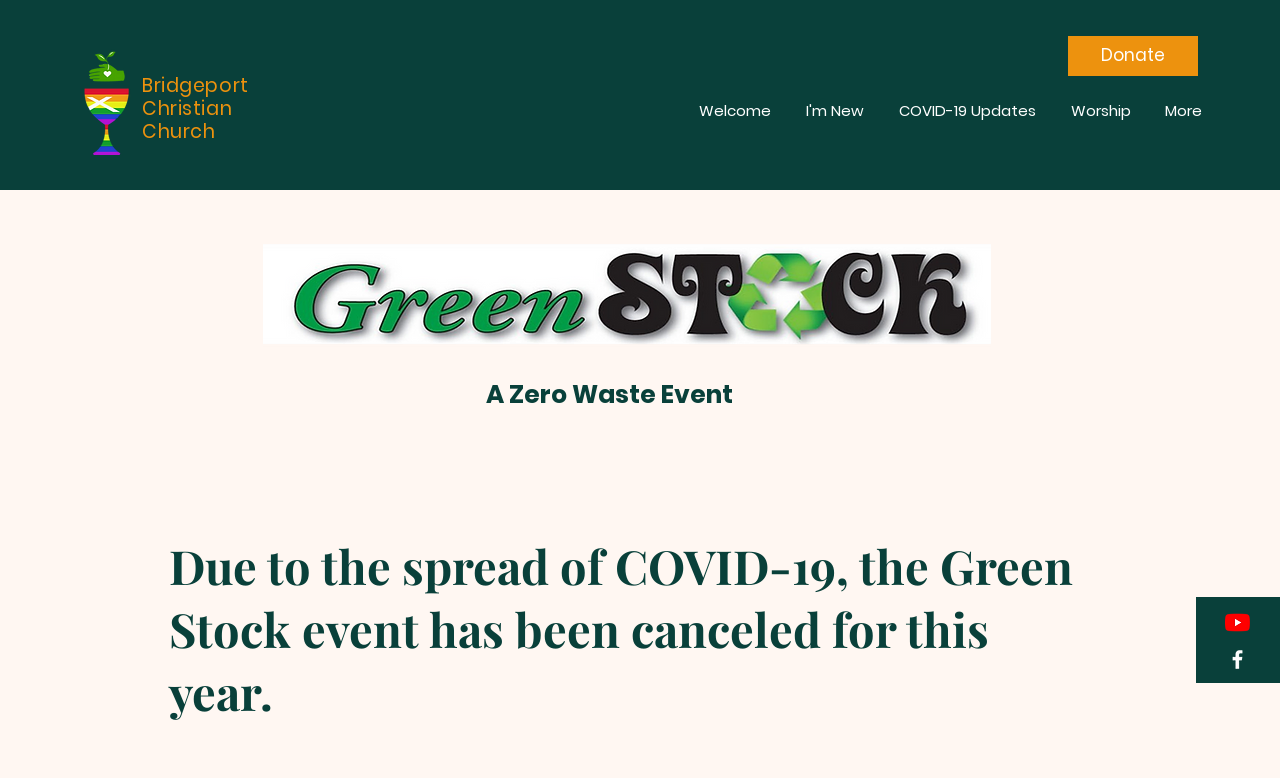Find the bounding box of the web element that fits this description: "aria-label="YouTube"".

[0.957, 0.784, 0.977, 0.816]